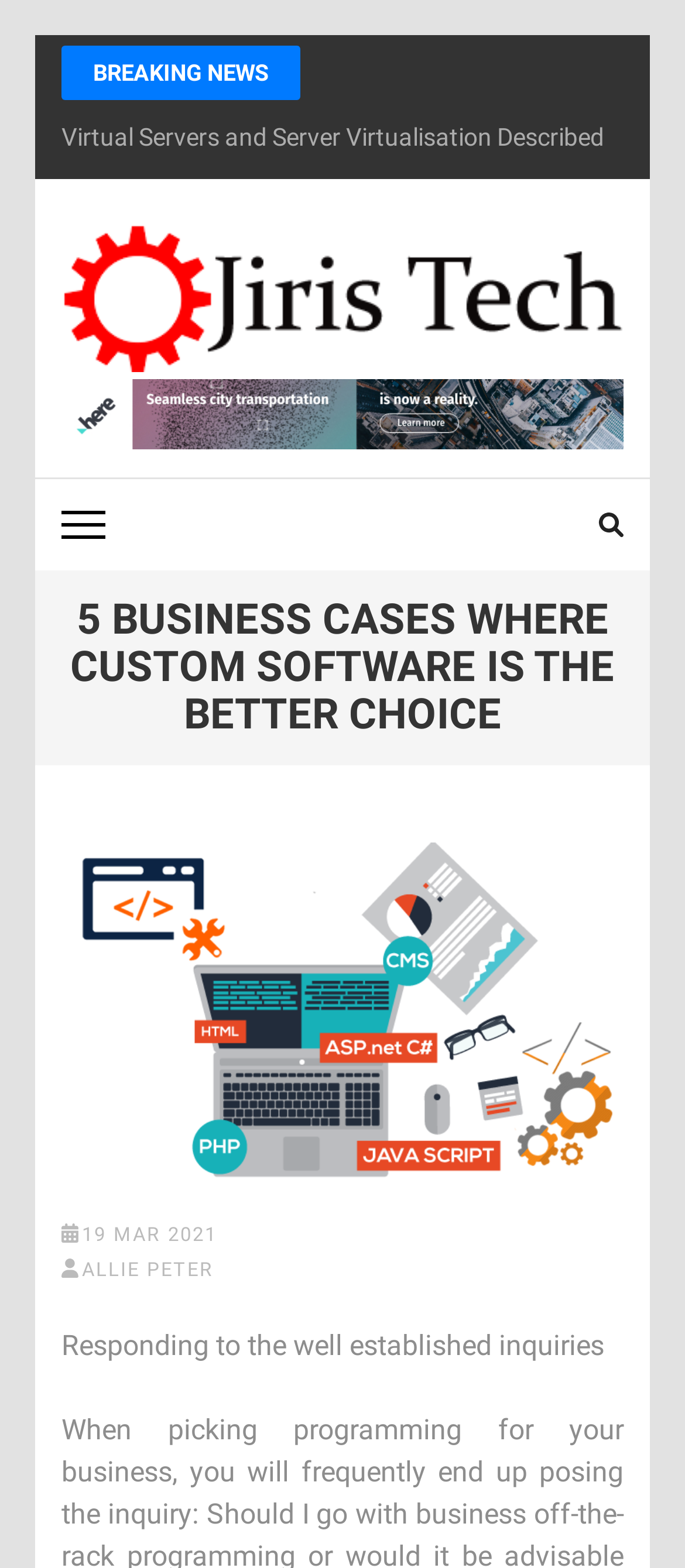Please specify the bounding box coordinates in the format (top-left x, top-left y, bottom-right x, bottom-right y), with values ranging from 0 to 1. Identify the bounding box for the UI component described as follows: Breaking News

[0.09, 0.029, 0.438, 0.064]